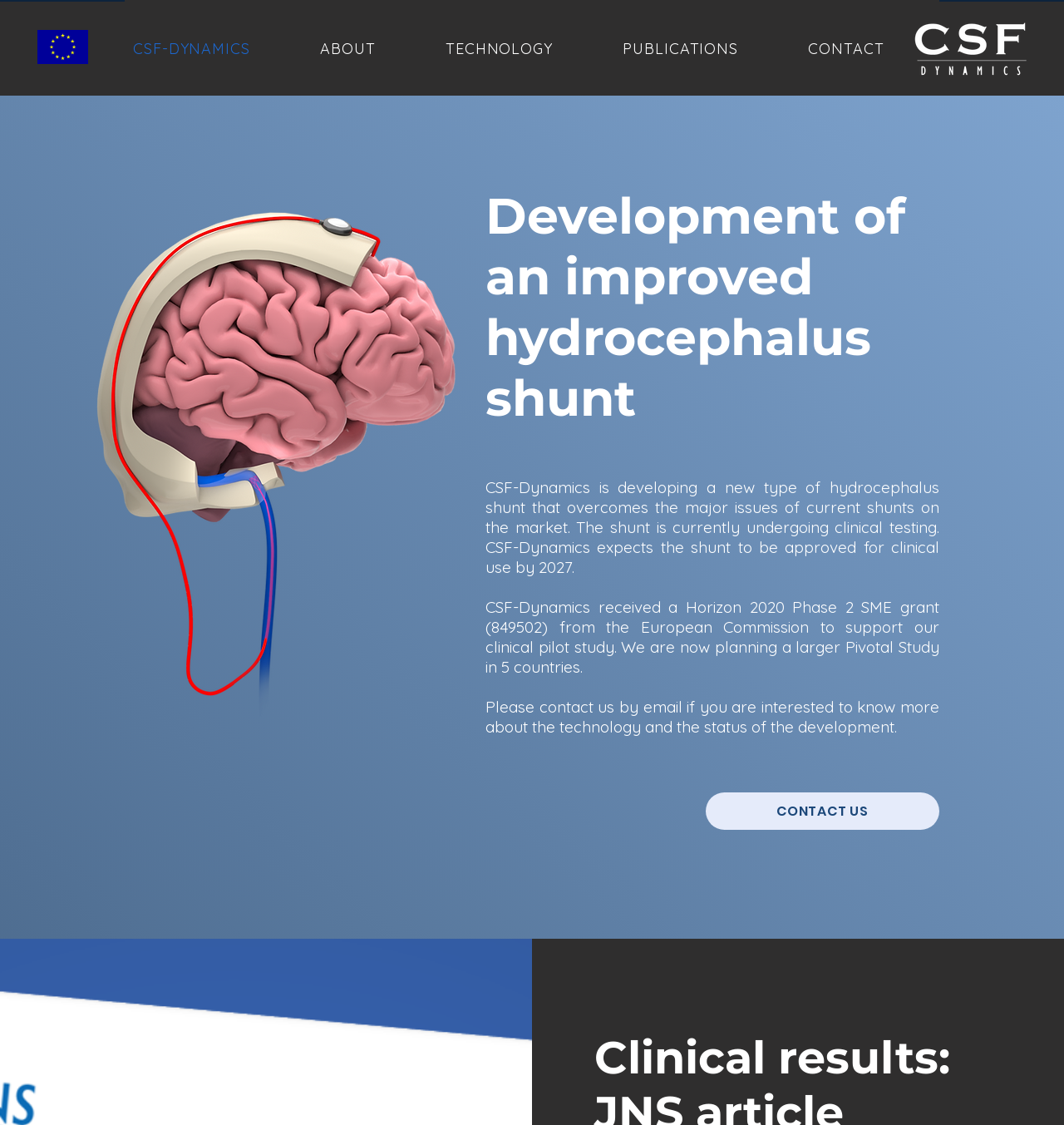What is the image on the left side of the webpage?
Please provide a single word or phrase based on the screenshot.

Brain side view